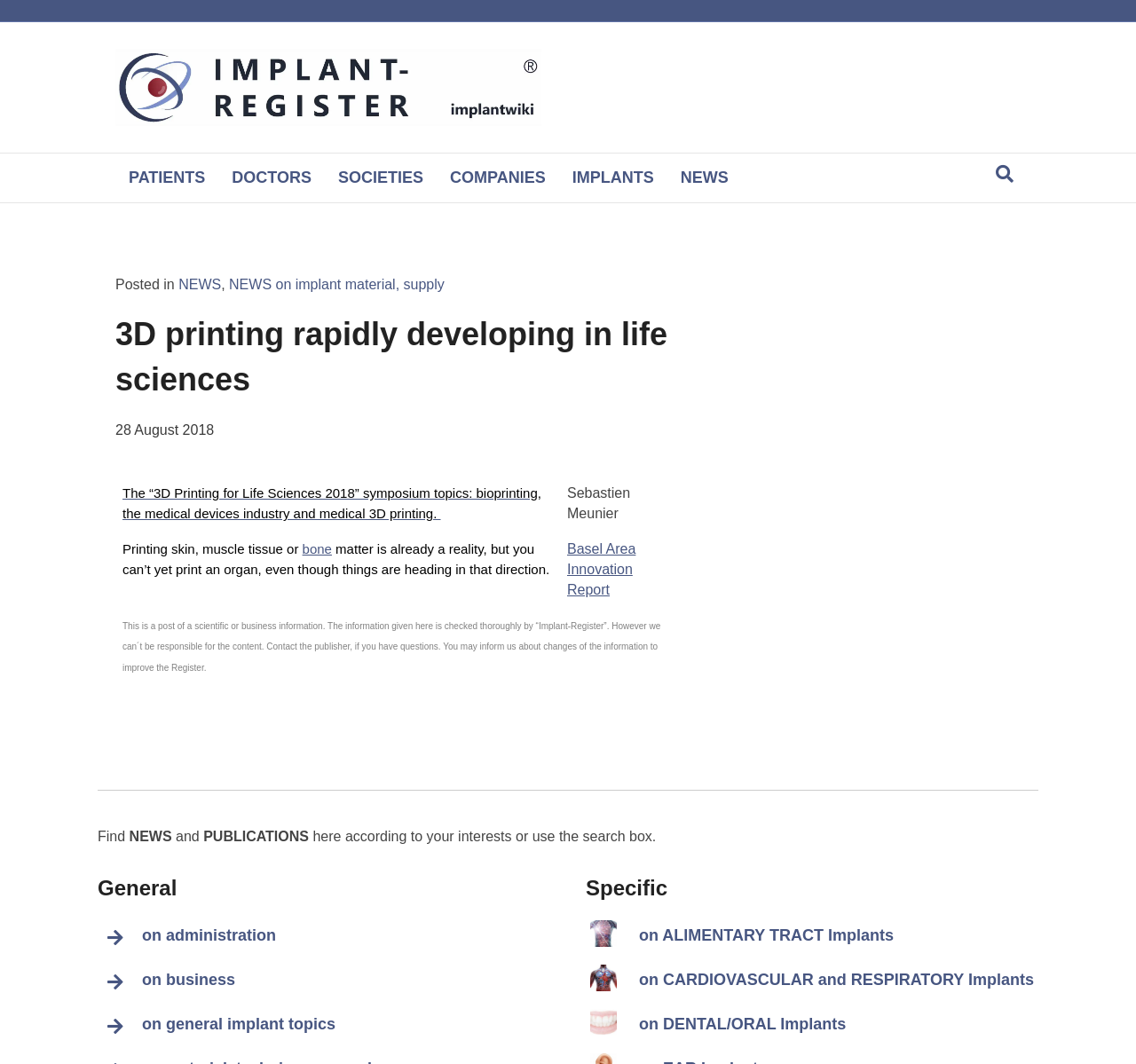Determine the bounding box coordinates in the format (top-left x, top-left y, bottom-right x, bottom-right y). Ensure all values are floating point numbers between 0 and 1. Identify the bounding box of the UI element described by: on CARDIOVASCULAR and RESPIRATORY Implants

[0.516, 0.907, 0.914, 0.94]